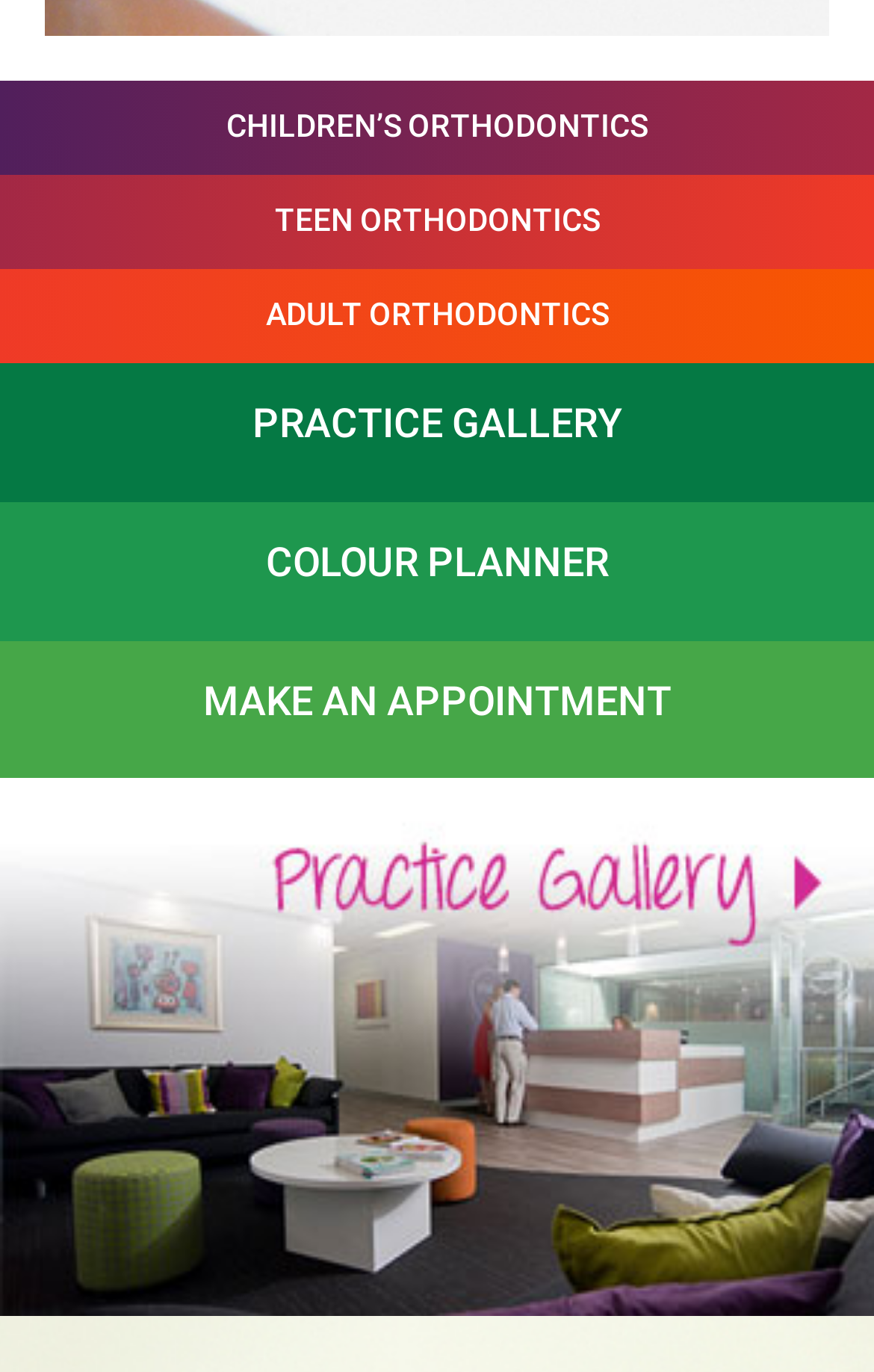How many links are there on the webpage?
Answer the question in as much detail as possible.

By counting the links on the webpage, I can see that there are eight links in total, including links to different types of orthodontics, a practice gallery, a colour planner, and a link to make an appointment.